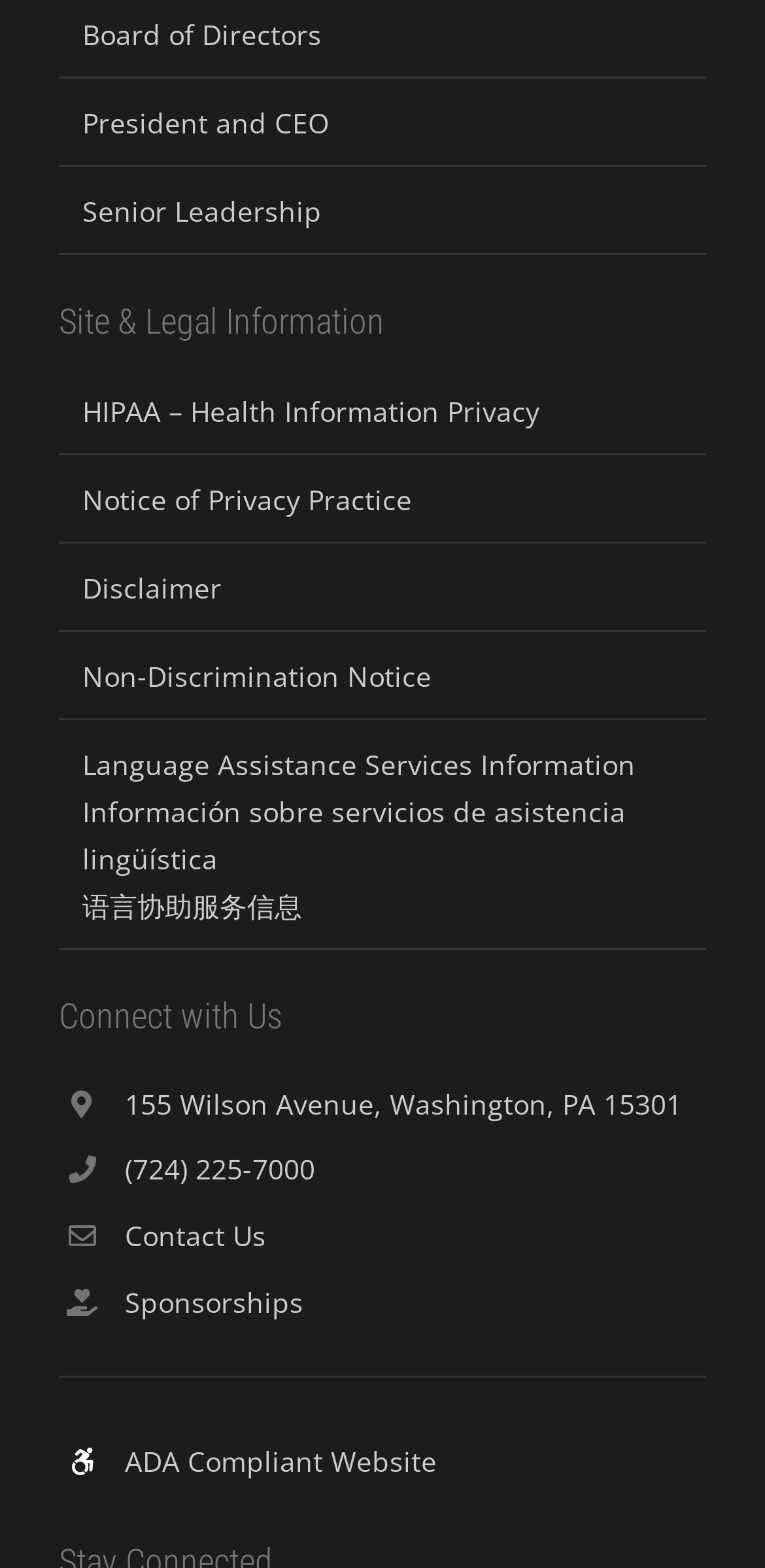Provide the bounding box coordinates of the section that needs to be clicked to accomplish the following instruction: "View Board of Directors."

[0.108, 0.01, 0.421, 0.034]